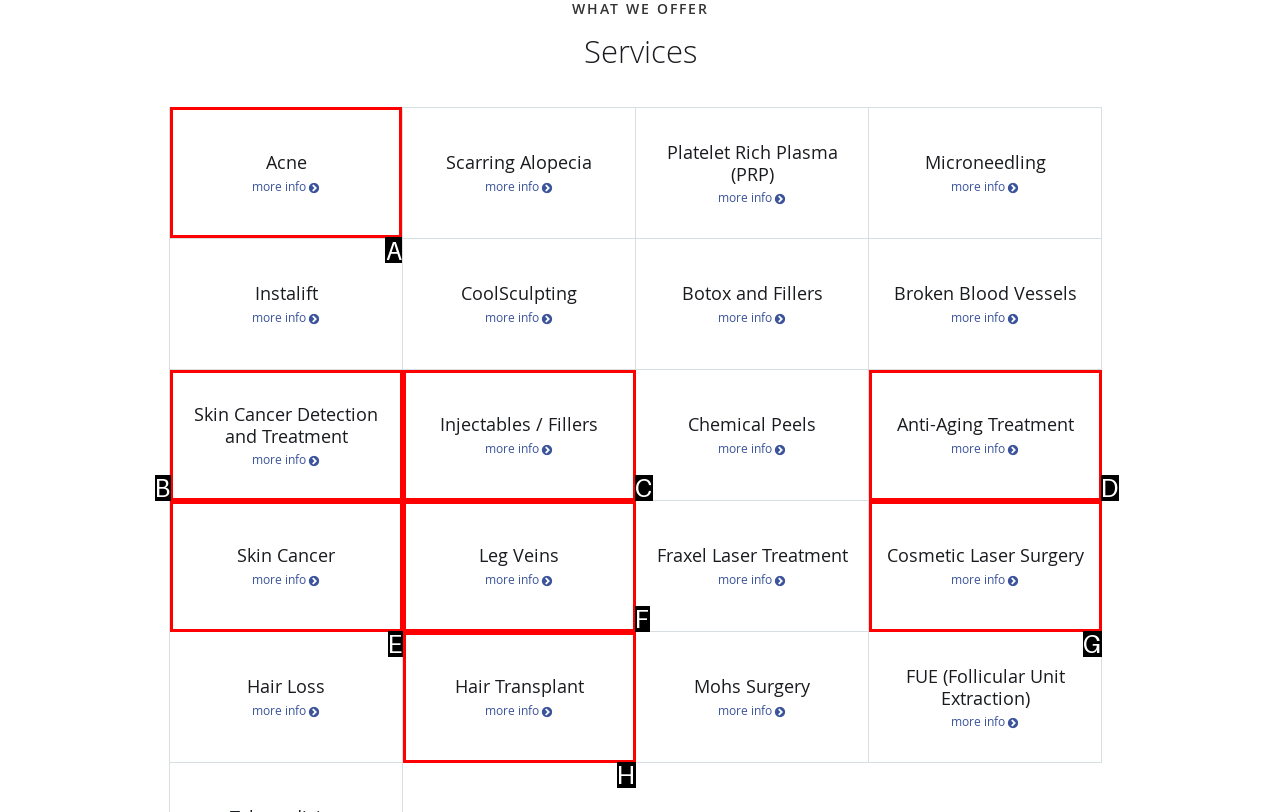Select the appropriate HTML element that needs to be clicked to finish the task: Learn more about Acne
Reply with the letter of the chosen option.

A